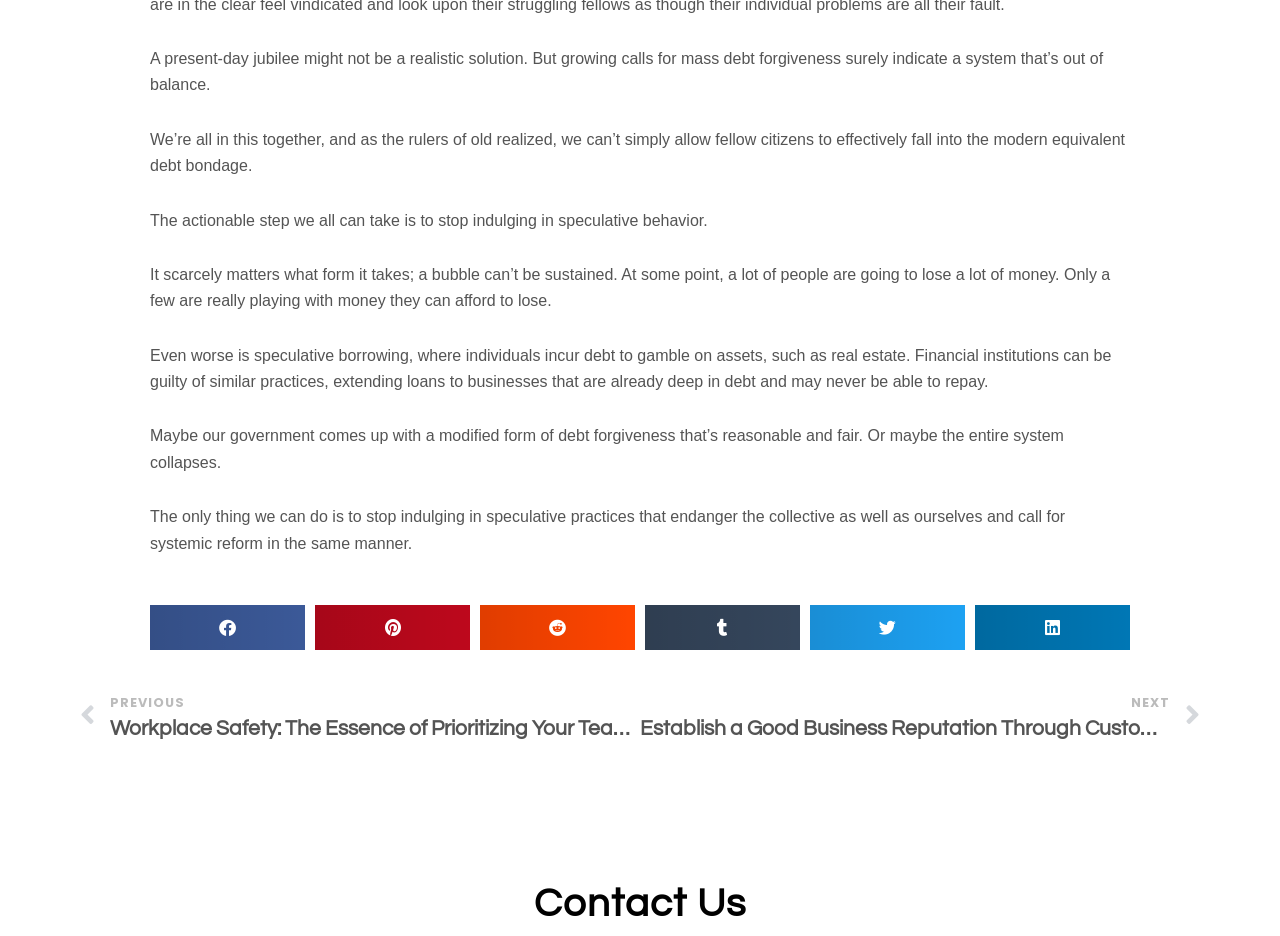Using the information in the image, could you please answer the following question in detail:
What is the author's suggestion to individuals?

The author suggests that individuals should stop indulging in speculative behavior, such as speculative borrowing, to avoid endangering themselves and the collective, as mentioned in the text.